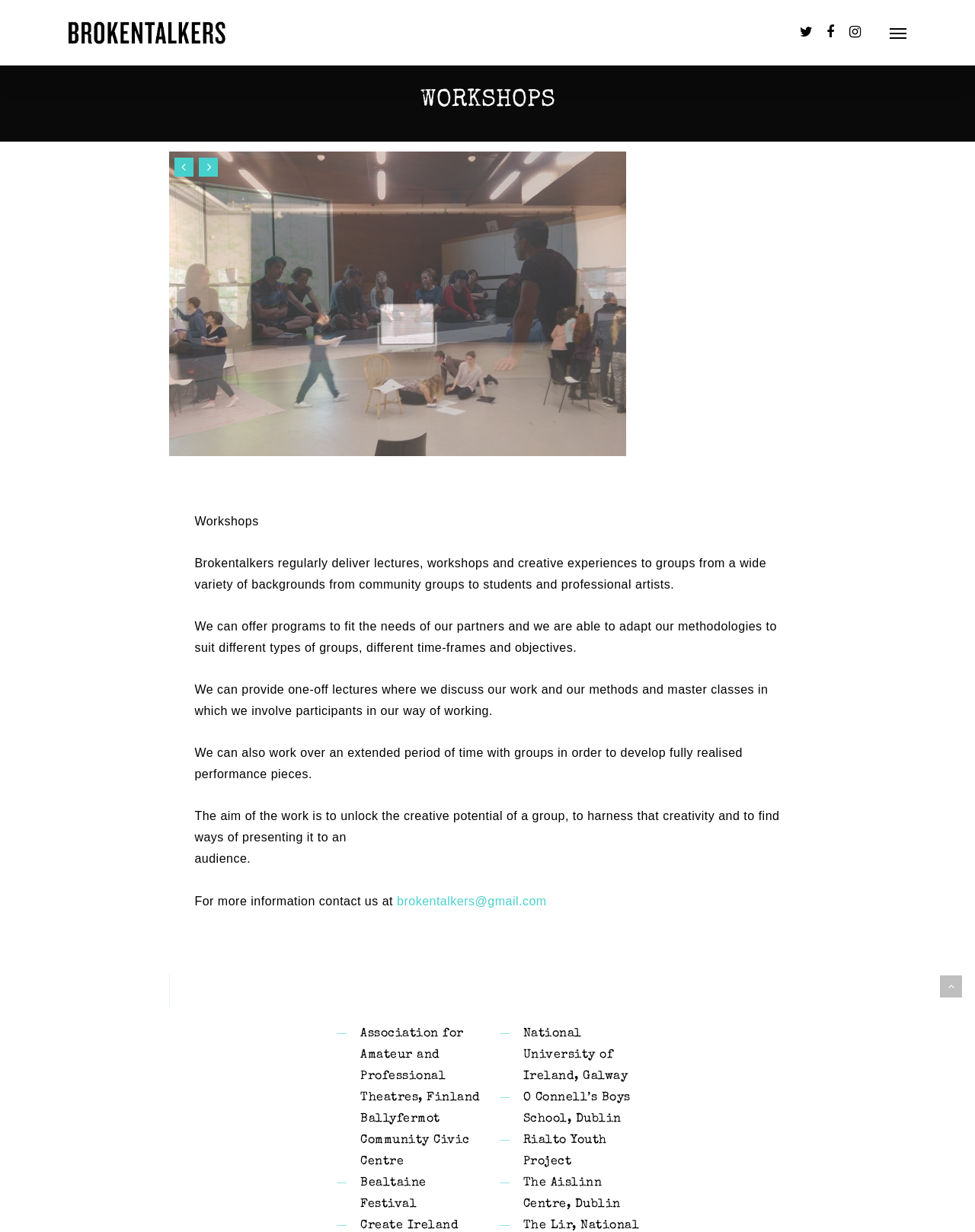Locate the UI element described as follows: "parent_node: WORKSHOPS". Return the bounding box coordinates as four float numbers between 0 and 1 in the order [left, top, right, bottom].

[0.964, 0.792, 0.987, 0.81]